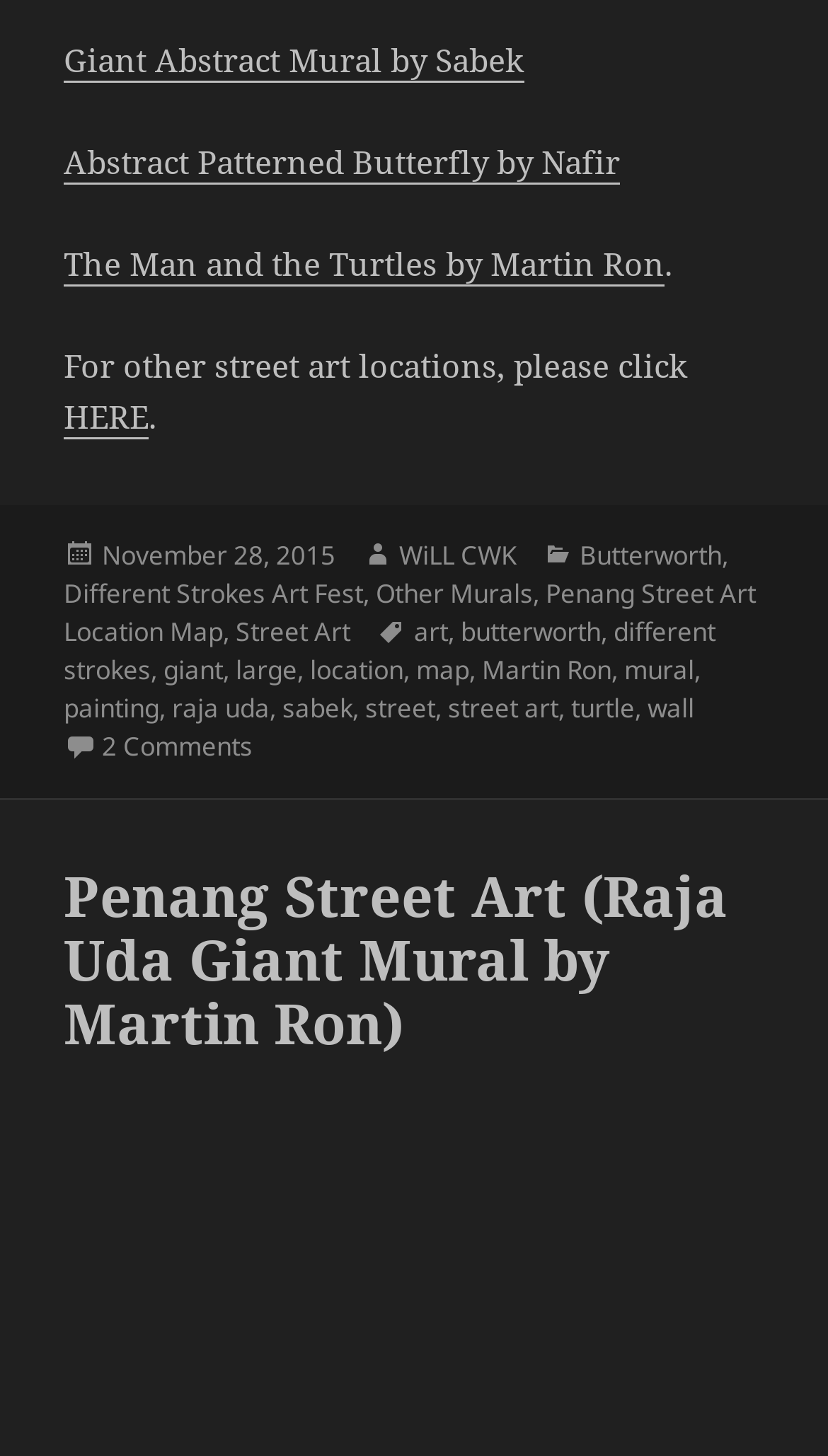What is the category of the post 'Different Strokes Art Fest'?
Please answer using one word or phrase, based on the screenshot.

Butterworth